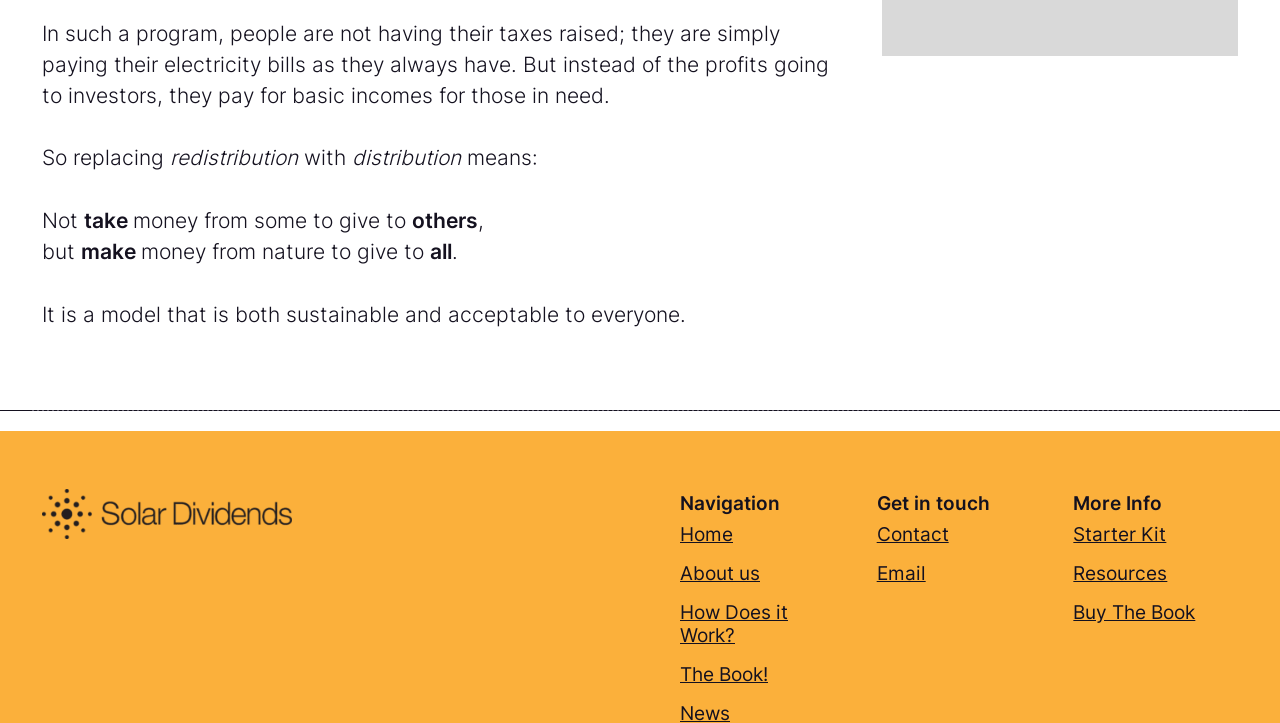What is the name of the book mentioned?
Using the visual information, respond with a single word or phrase.

The Book!